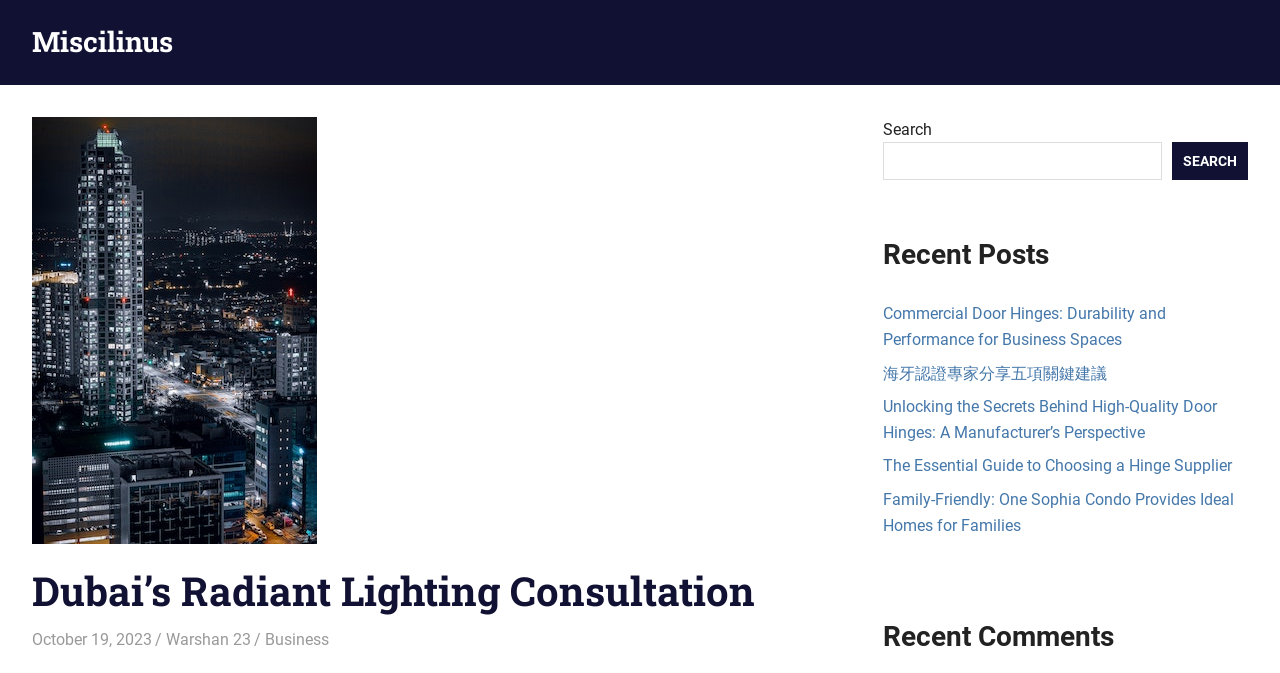Identify the coordinates of the bounding box for the element that must be clicked to accomplish the instruction: "Click on the Miscilinus link".

[0.025, 0.034, 0.135, 0.089]